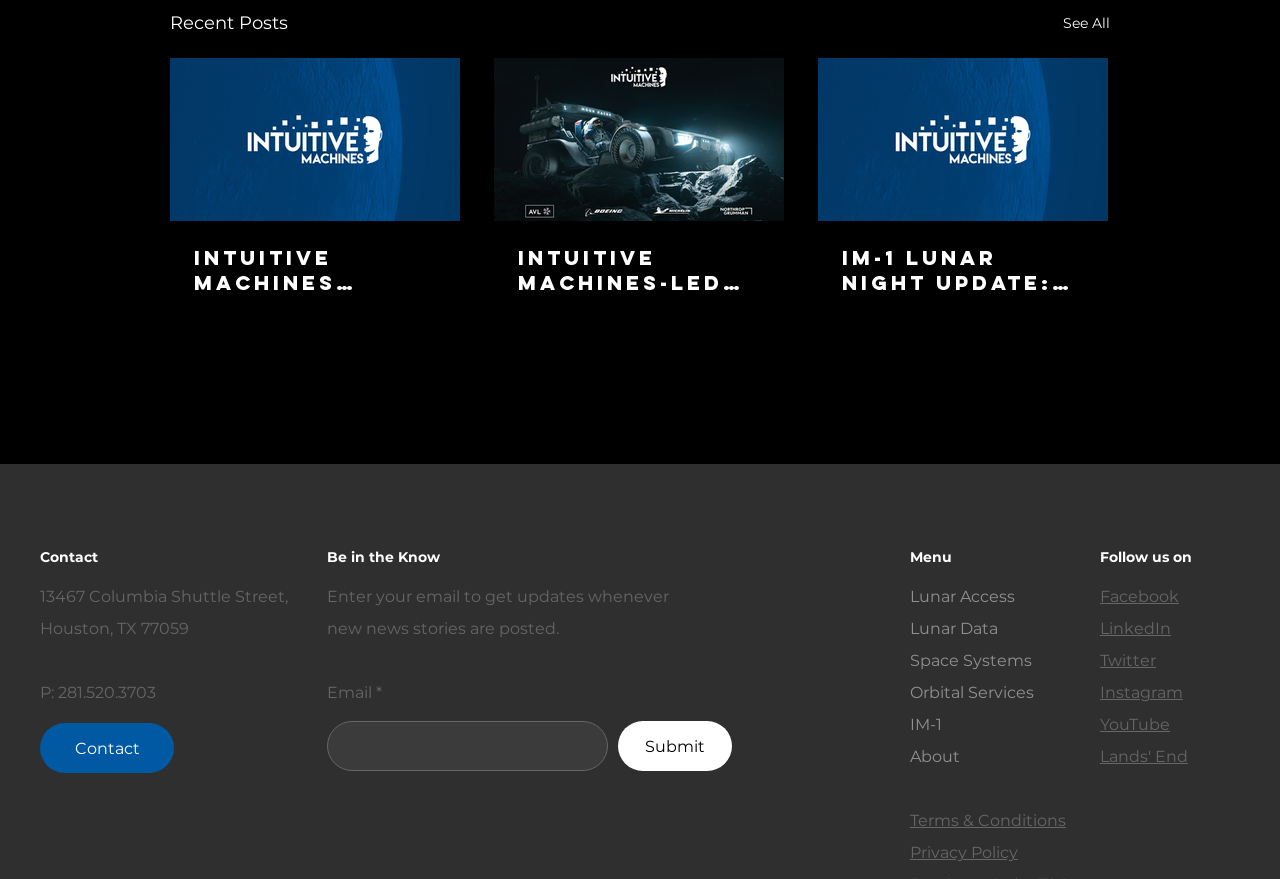Using the provided element description: "Lunar Access", determine the bounding box coordinates of the corresponding UI element in the screenshot.

[0.711, 0.668, 0.793, 0.69]